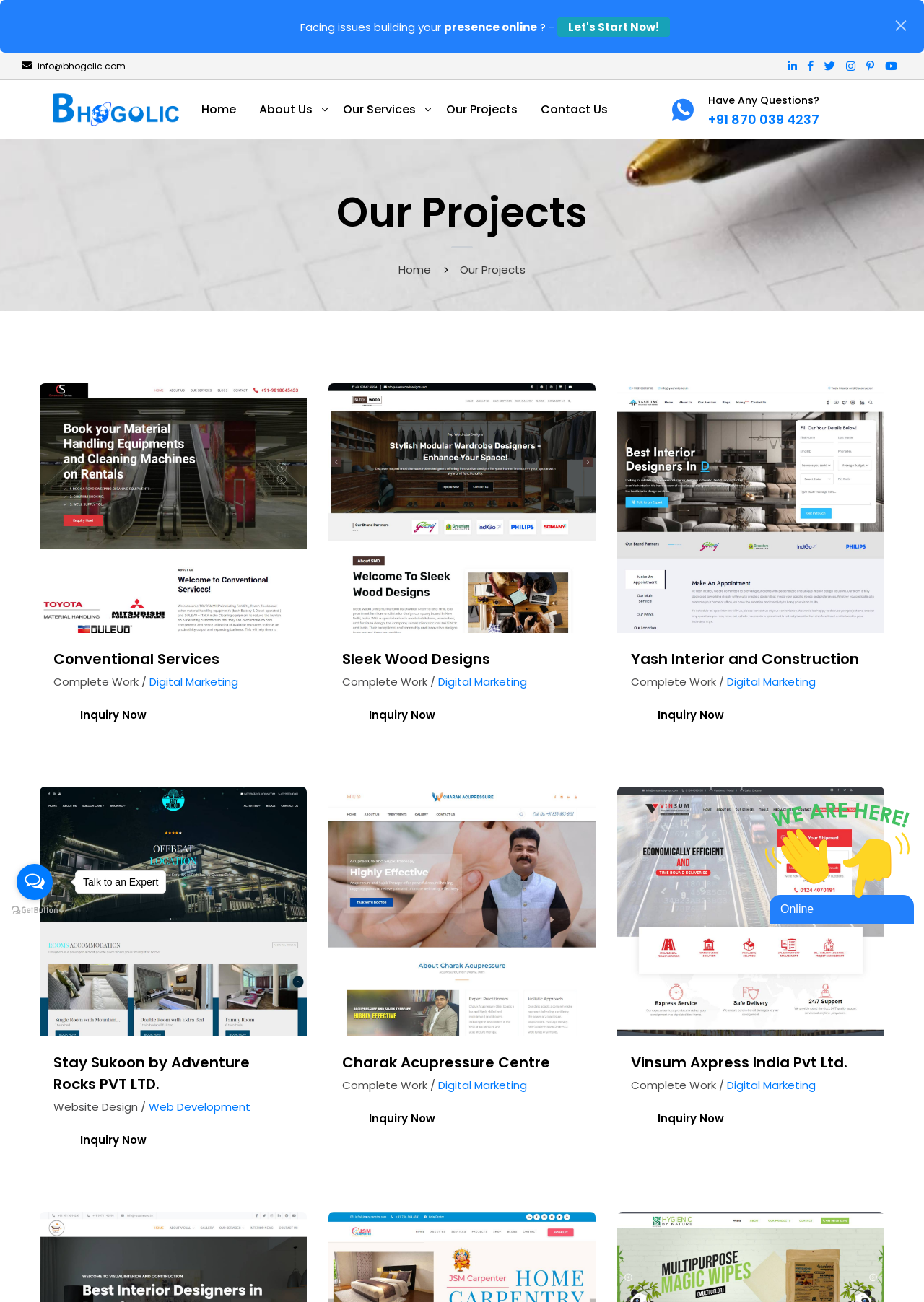Can you provide the bounding box coordinates for the element that should be clicked to implement the instruction: "Click on 'Talk to an Expert' button"?

[0.09, 0.673, 0.171, 0.682]